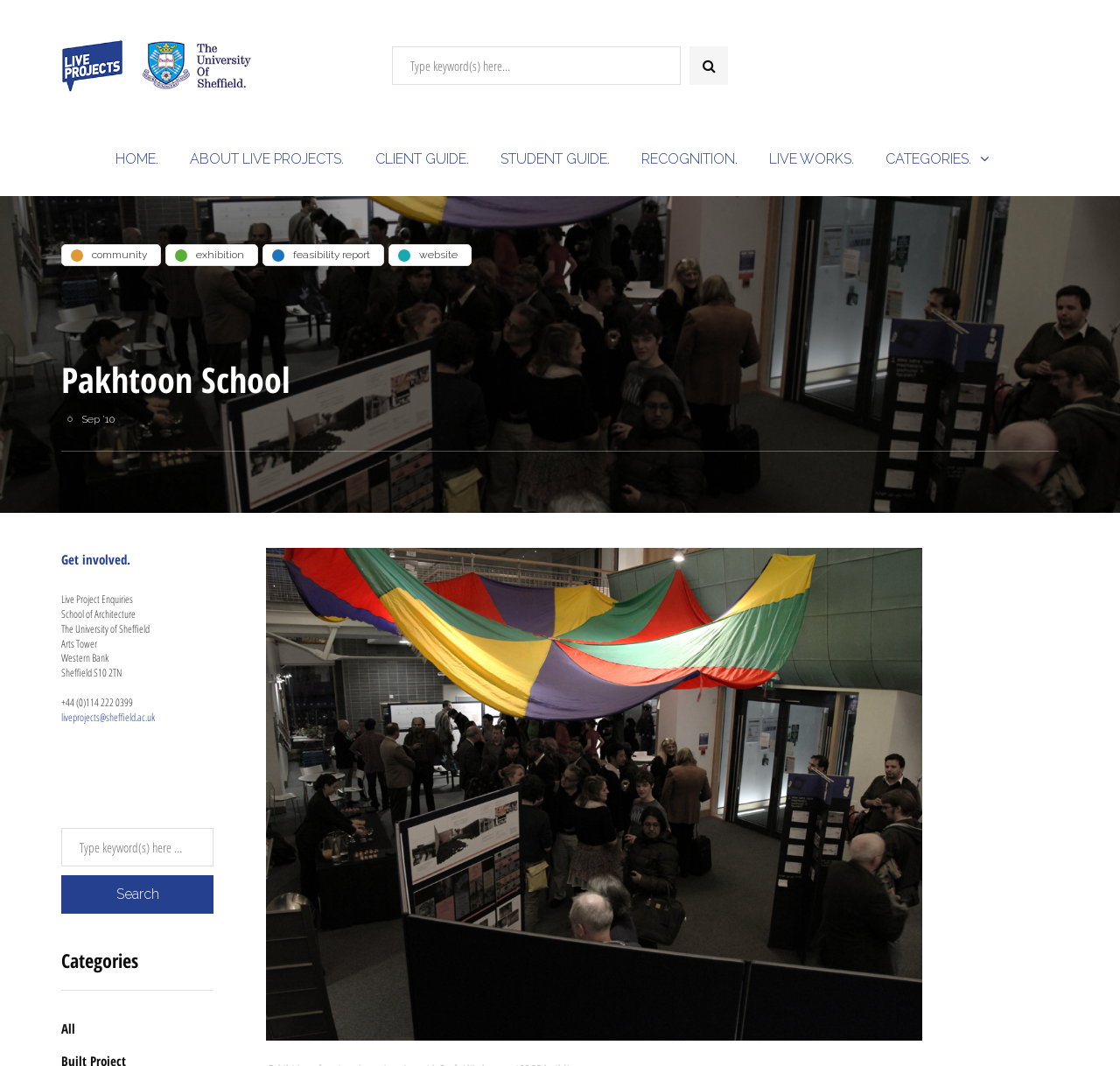Provide a comprehensive caption for the webpage.

The webpage is about Pakhtoon School's Live Projects. At the top, there is a link to "Live Projects" accompanied by an image with the same name. To the right of this link, there is a search toggle button and a search bar. Below the search bar, there are seven links to different sections of the website, including "HOME", "ABOUT LIVE PROJECTS", "CLIENT GUIDE", "STUDENT GUIDE", "RECOGNITION", "LIVE WORKS", and "CATEGORIES".

Below these links, there are four more links to specific categories: "community", "exhibition", "feasibility report", and "website". A heading "Pakhtoon School" is located to the right of these links. 

On the left side of the page, there is a section with several lines of text, including "Get involved.", "Live Project Enquiries", "School of Architecture", "The University of Sheffield", "Arts Tower", "Western Bank", "Sheffield S10 2TN", "+44 (0)114 222 0399", and an email address "liveprojects@sheffield.ac.uk". 

At the bottom of the page, there is a search bar with a search button. Above the search bar, there is a heading "Categories" and a link to "All". Finally, there is an image "exhibition1" located at the bottom right of the page.